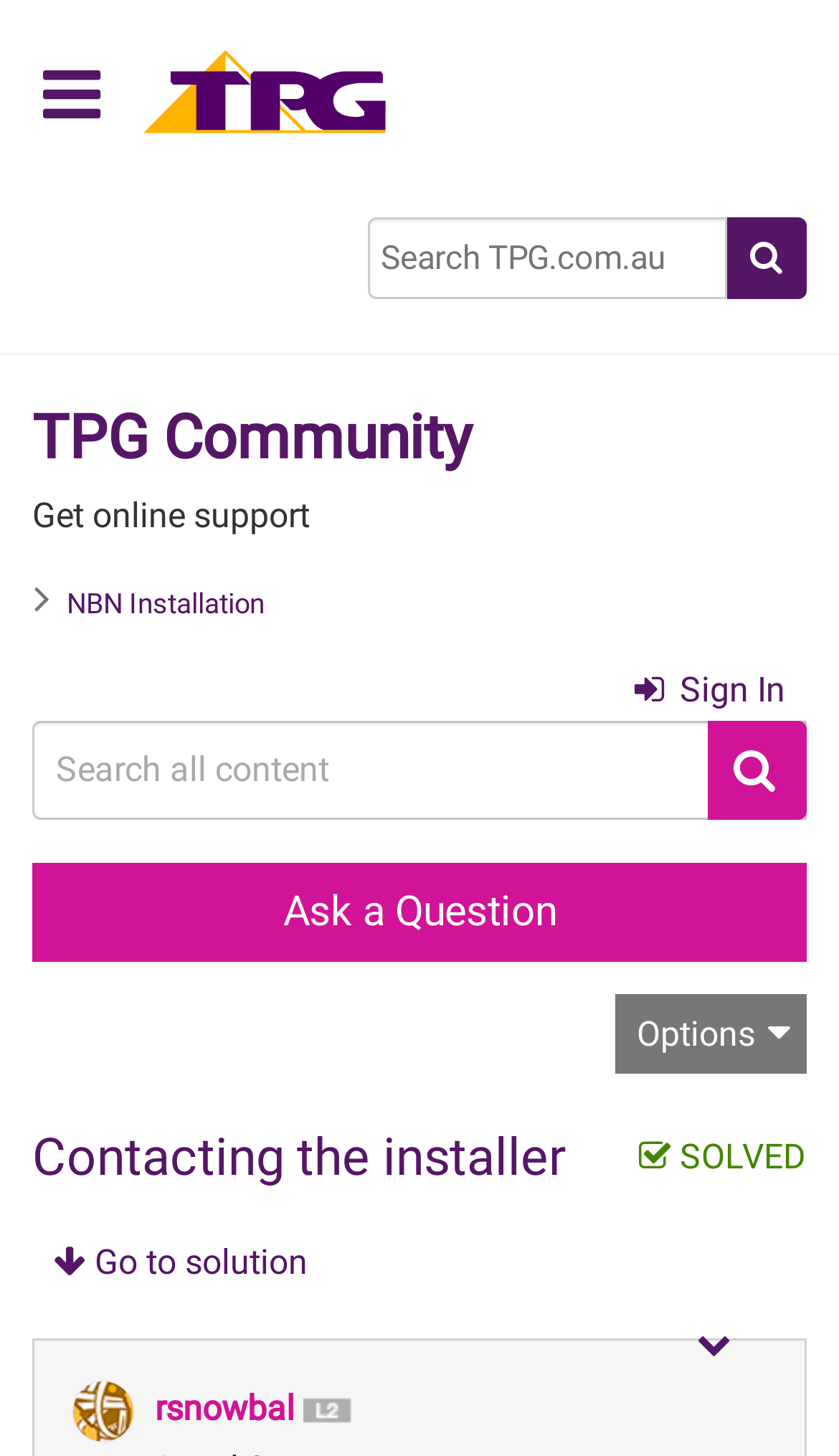Extract the bounding box coordinates for the described element: "Sign In". The coordinates should be represented as four float numbers between 0 and 1: [left, top, right, bottom].

[0.756, 0.454, 0.936, 0.495]